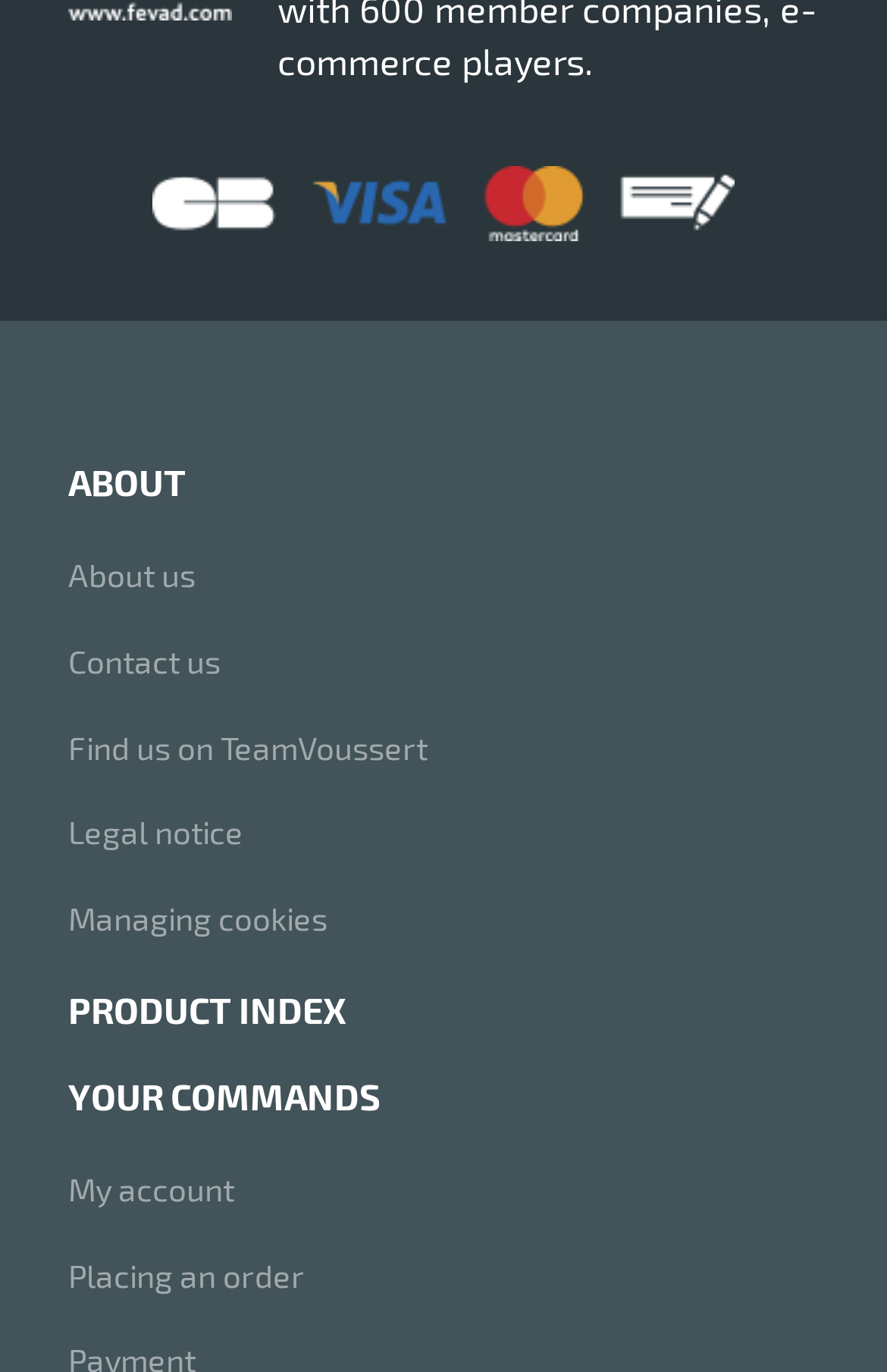What is the purpose of the webpage?
Using the picture, provide a one-word or short phrase answer.

Product catalog